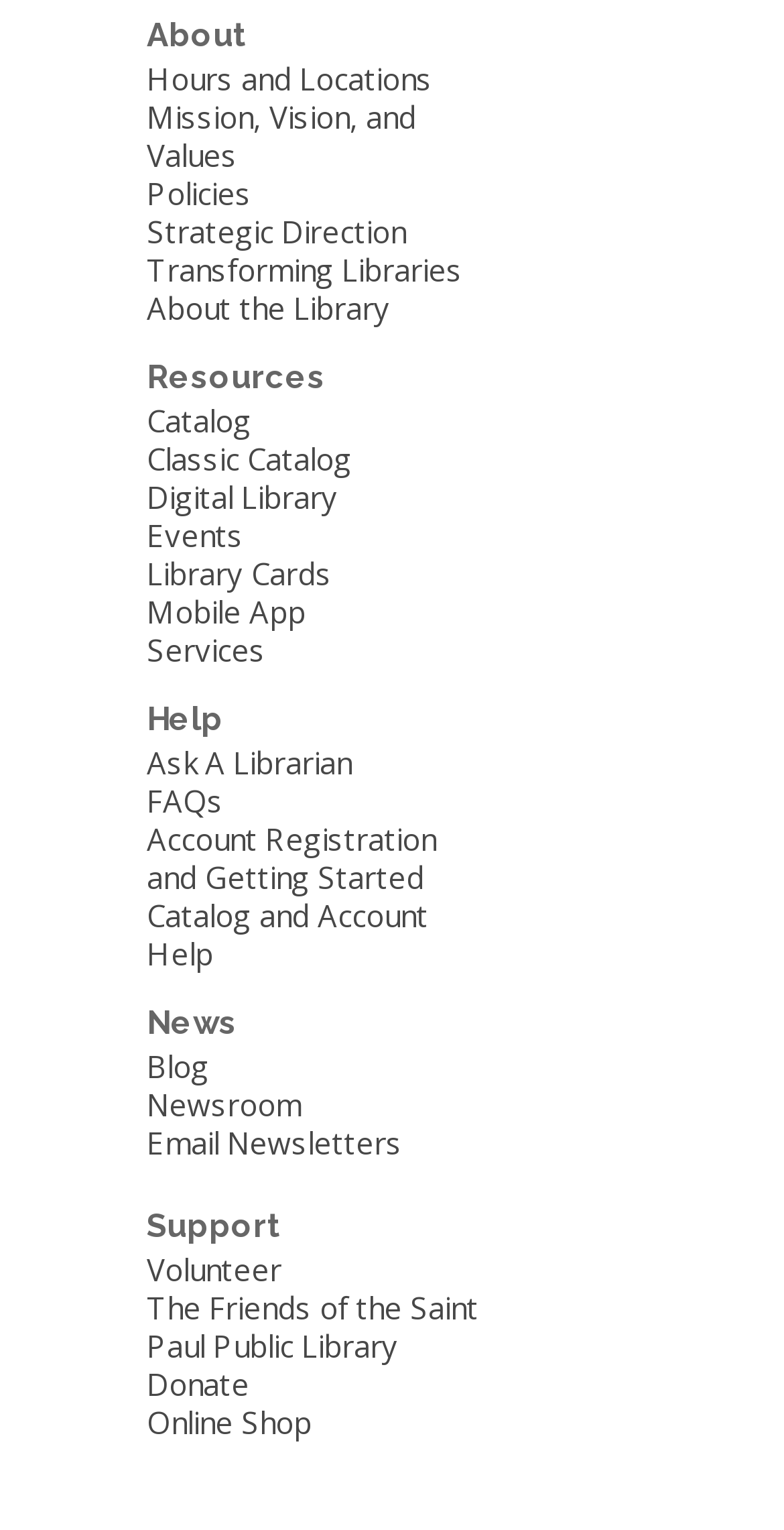Given the webpage screenshot and the description, determine the bounding box coordinates (top-left x, top-left y, bottom-right x, bottom-right y) that define the location of the UI element matching this description: Ask A Librarian

[0.187, 0.485, 0.449, 0.512]